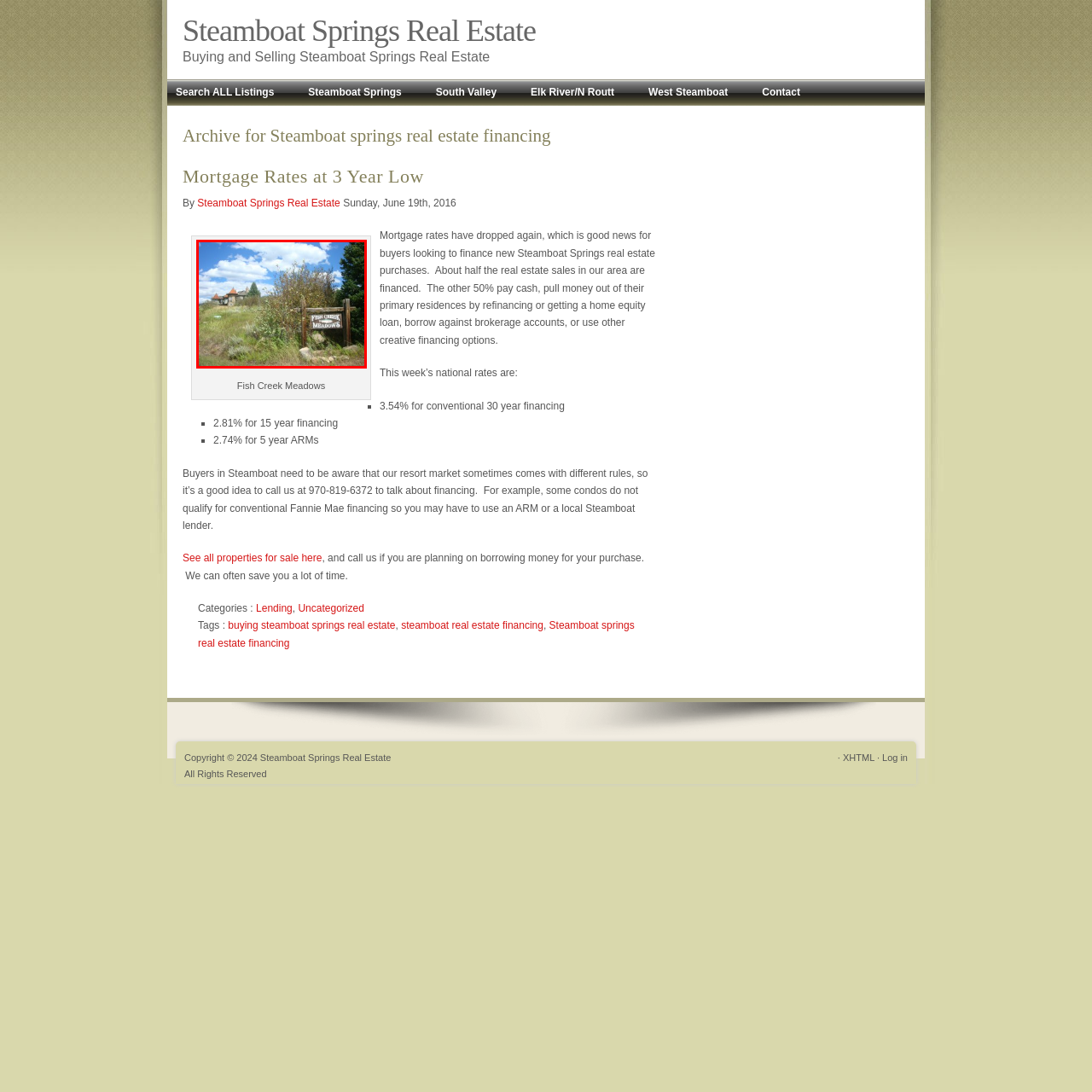What type of living is this location appealing to?
Look at the image within the red bounding box and provide a single word or phrase as an answer.

Nature-oriented